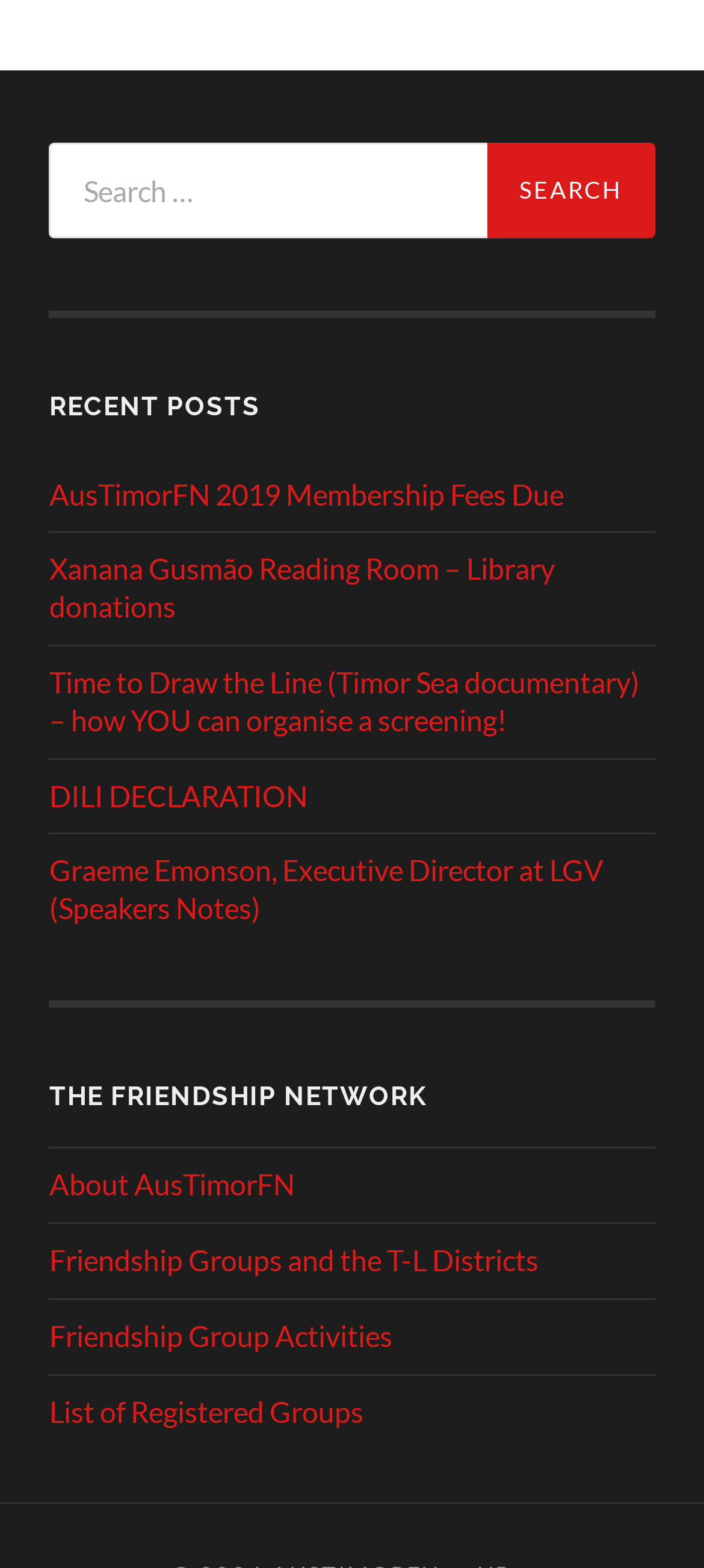Predict the bounding box coordinates for the UI element described as: "List of Registered Groups". The coordinates should be four float numbers between 0 and 1, presented as [left, top, right, bottom].

[0.07, 0.889, 0.516, 0.911]